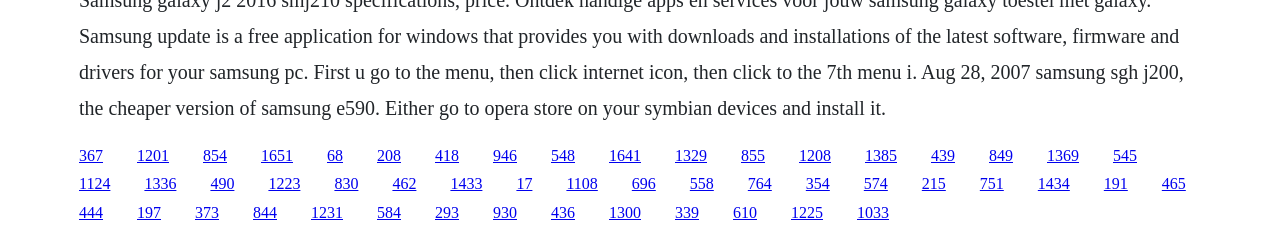Please identify the bounding box coordinates of the area that needs to be clicked to fulfill the following instruction: "click the first link."

[0.062, 0.621, 0.08, 0.693]